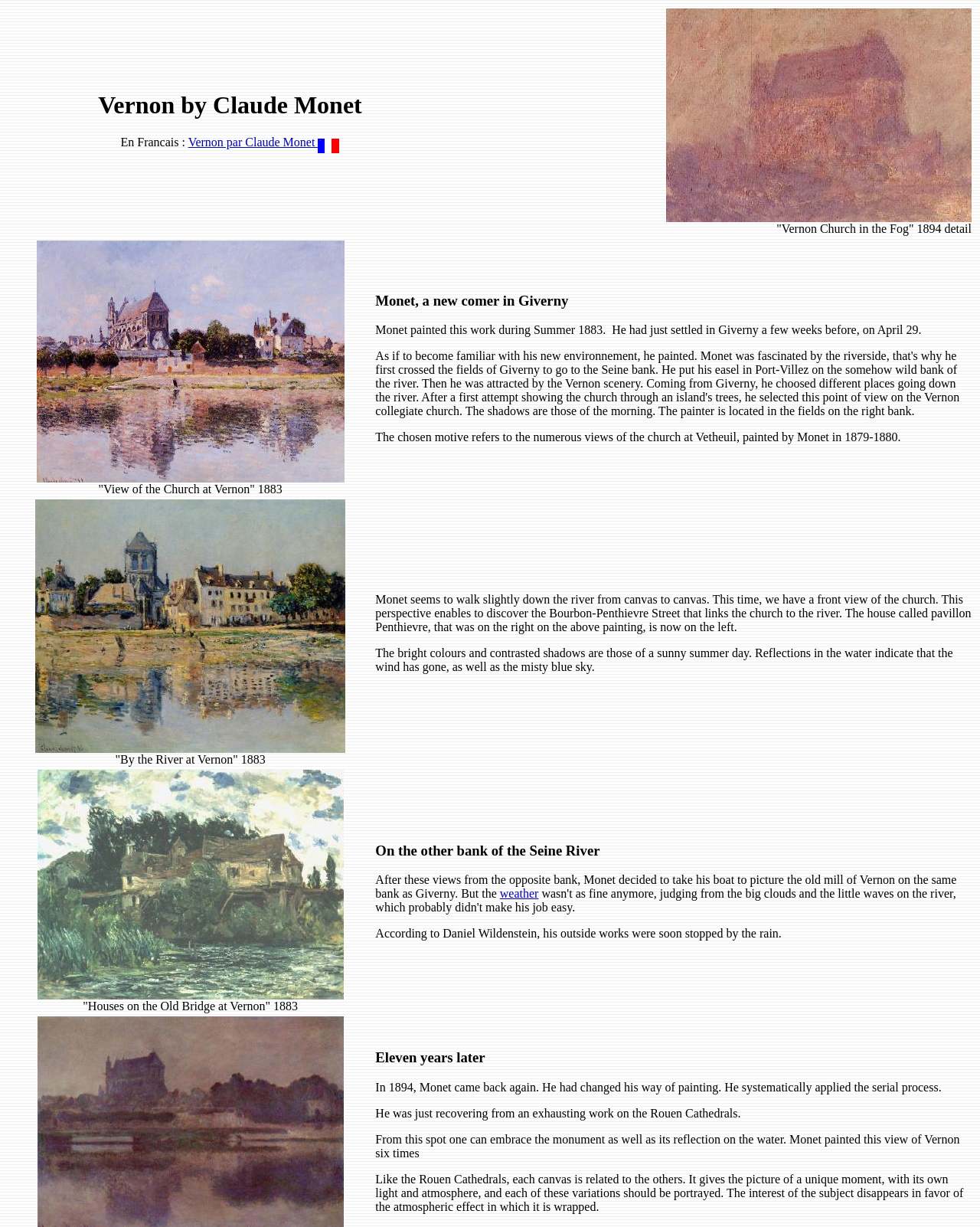Answer the question below using just one word or a short phrase: 
What is the title of the webpage?

Vernon by Claude Monet